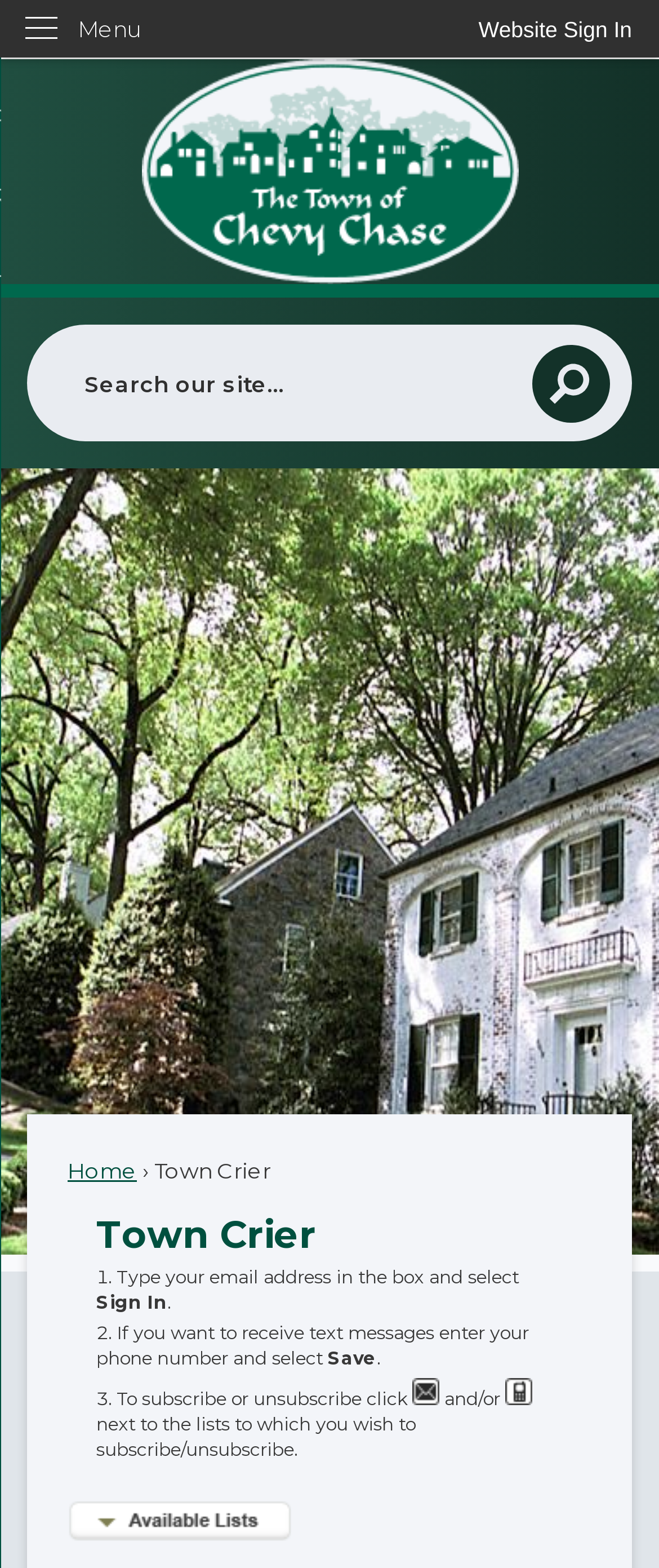Locate the bounding box coordinates of the item that should be clicked to fulfill the instruction: "Check Shahid Maqsood's profile".

None